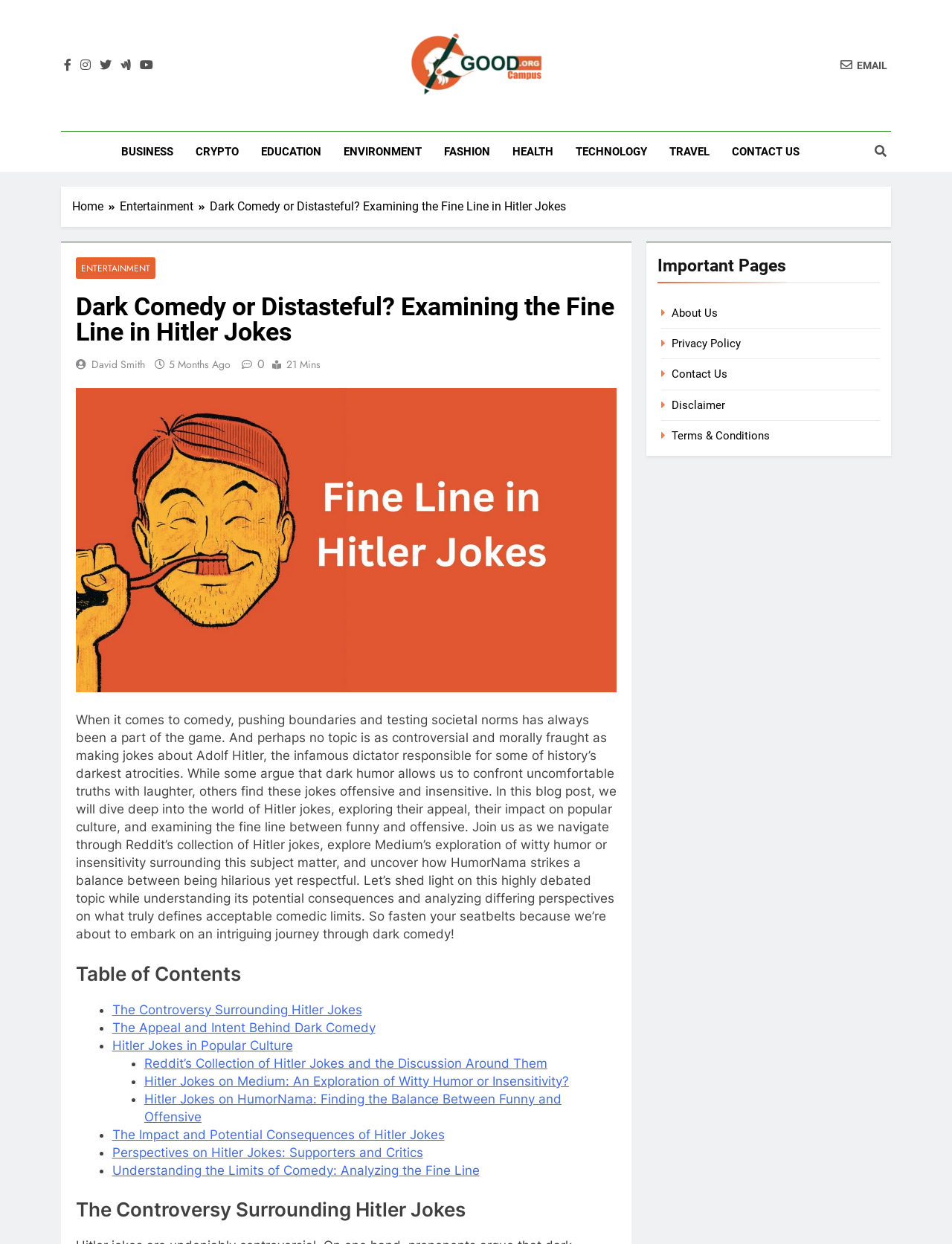Indicate the bounding box coordinates of the element that must be clicked to execute the instruction: "Explore the EDUCATION section". The coordinates should be given as four float numbers between 0 and 1, i.e., [left, top, right, bottom].

[0.262, 0.105, 0.349, 0.138]